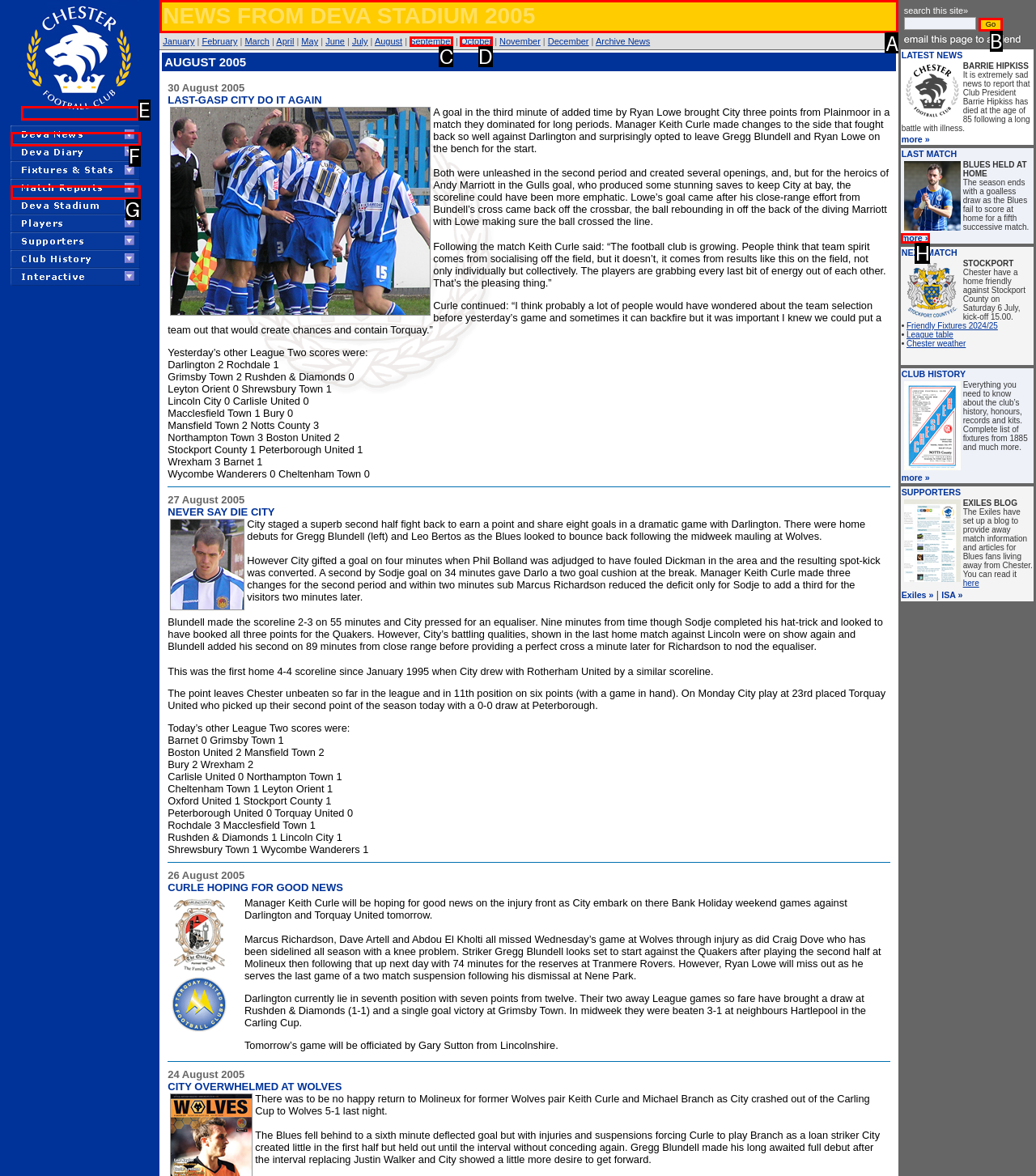Which choice should you pick to execute the task: View the 'NEWS FROM DEVA STADIUM 2005' table
Respond with the letter associated with the correct option only.

A